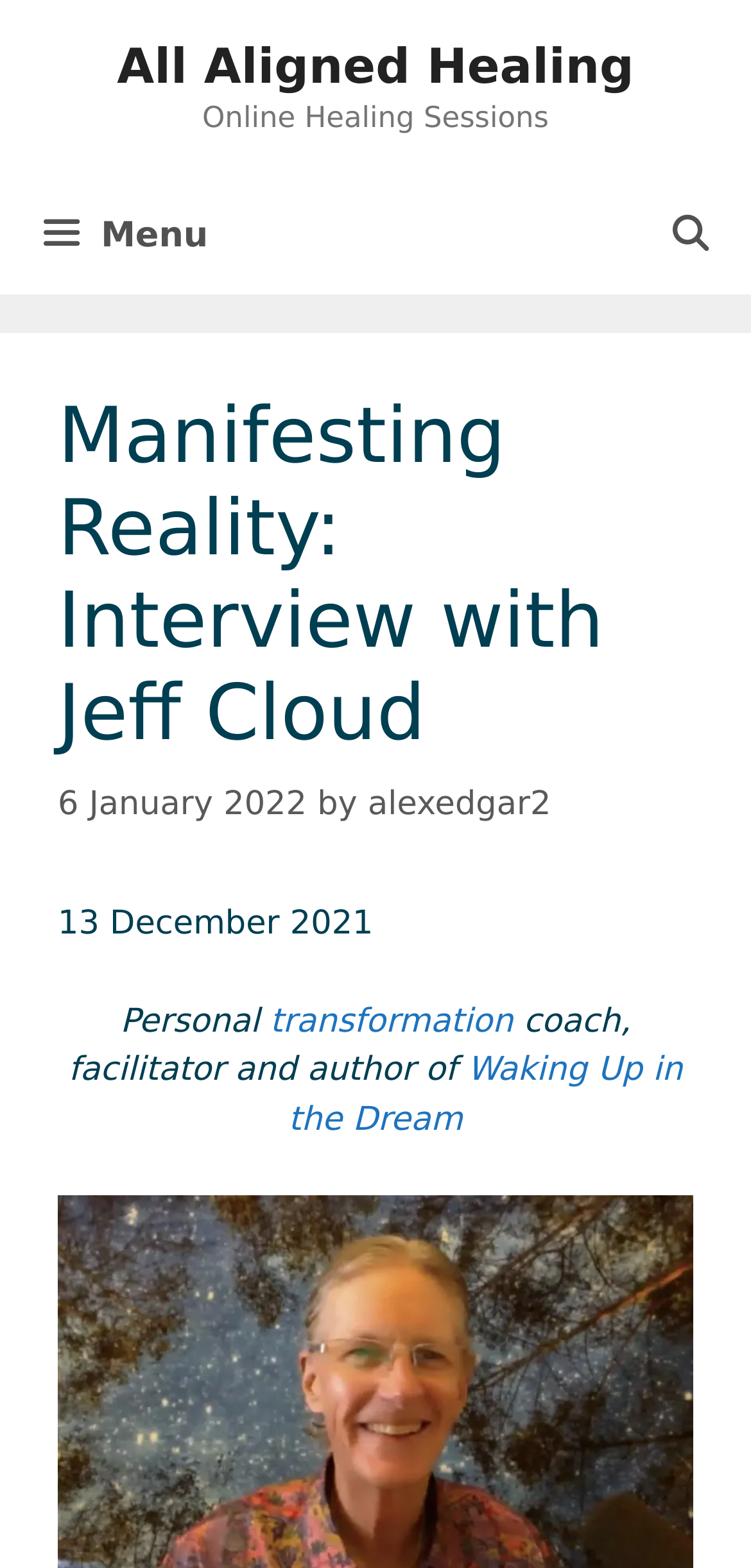Determine the title of the webpage and give its text content.

Manifesting Reality: Interview with Jeff Cloud